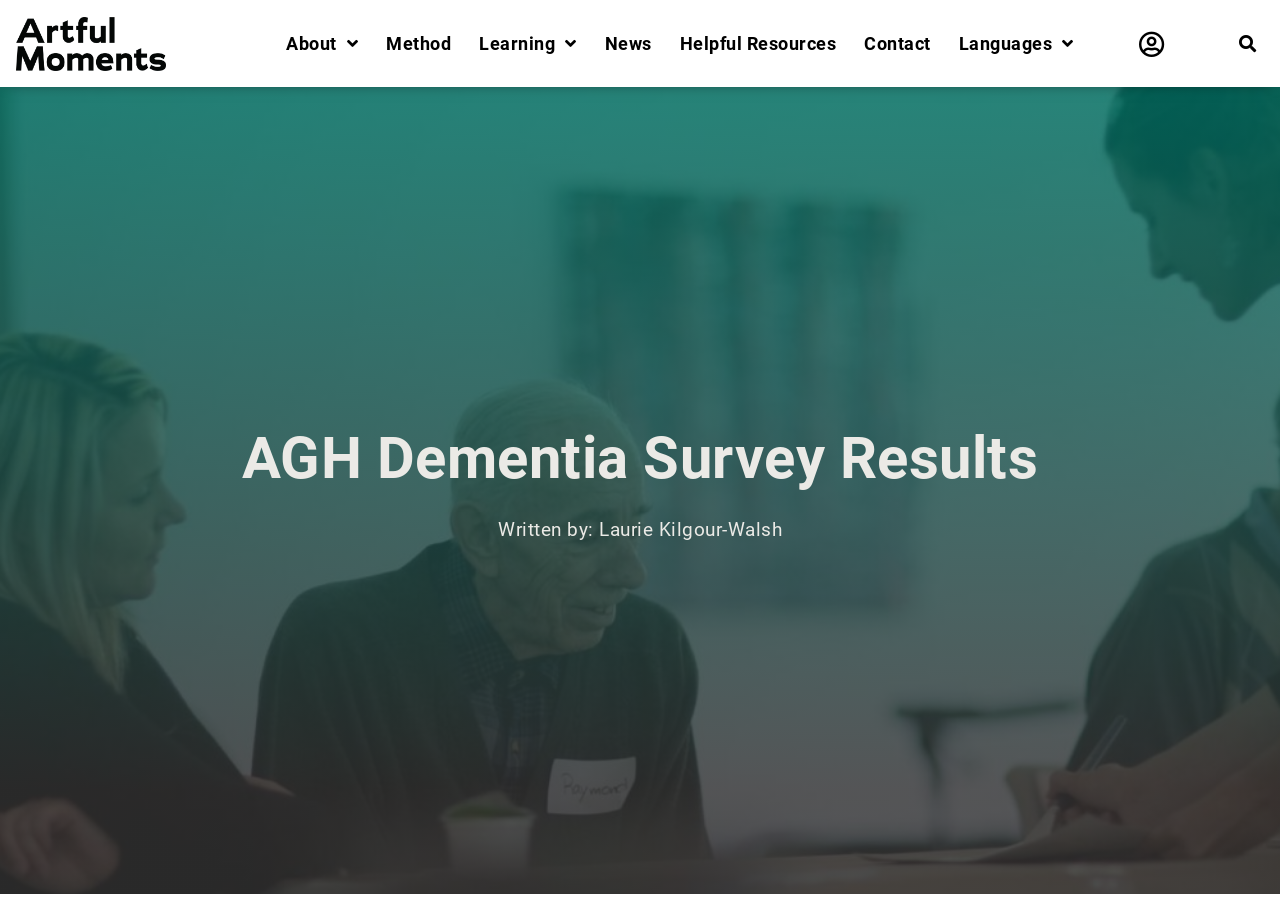Kindly determine the bounding box coordinates for the clickable area to achieve the given instruction: "Go to the Method page".

[0.291, 0.0, 0.363, 0.096]